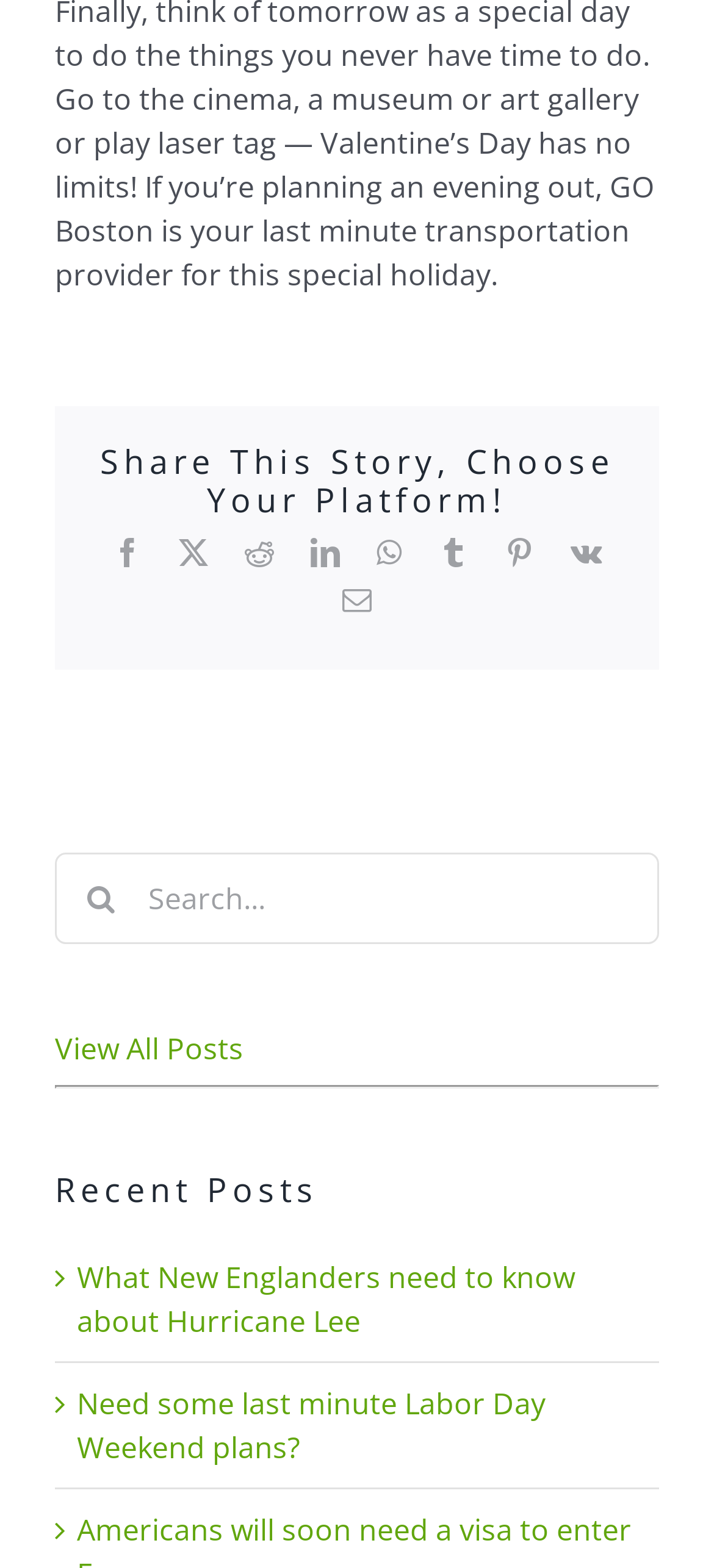Locate the bounding box coordinates of the region to be clicked to comply with the following instruction: "Email this story". The coordinates must be four float numbers between 0 and 1, in the form [left, top, right, bottom].

[0.479, 0.373, 0.521, 0.392]